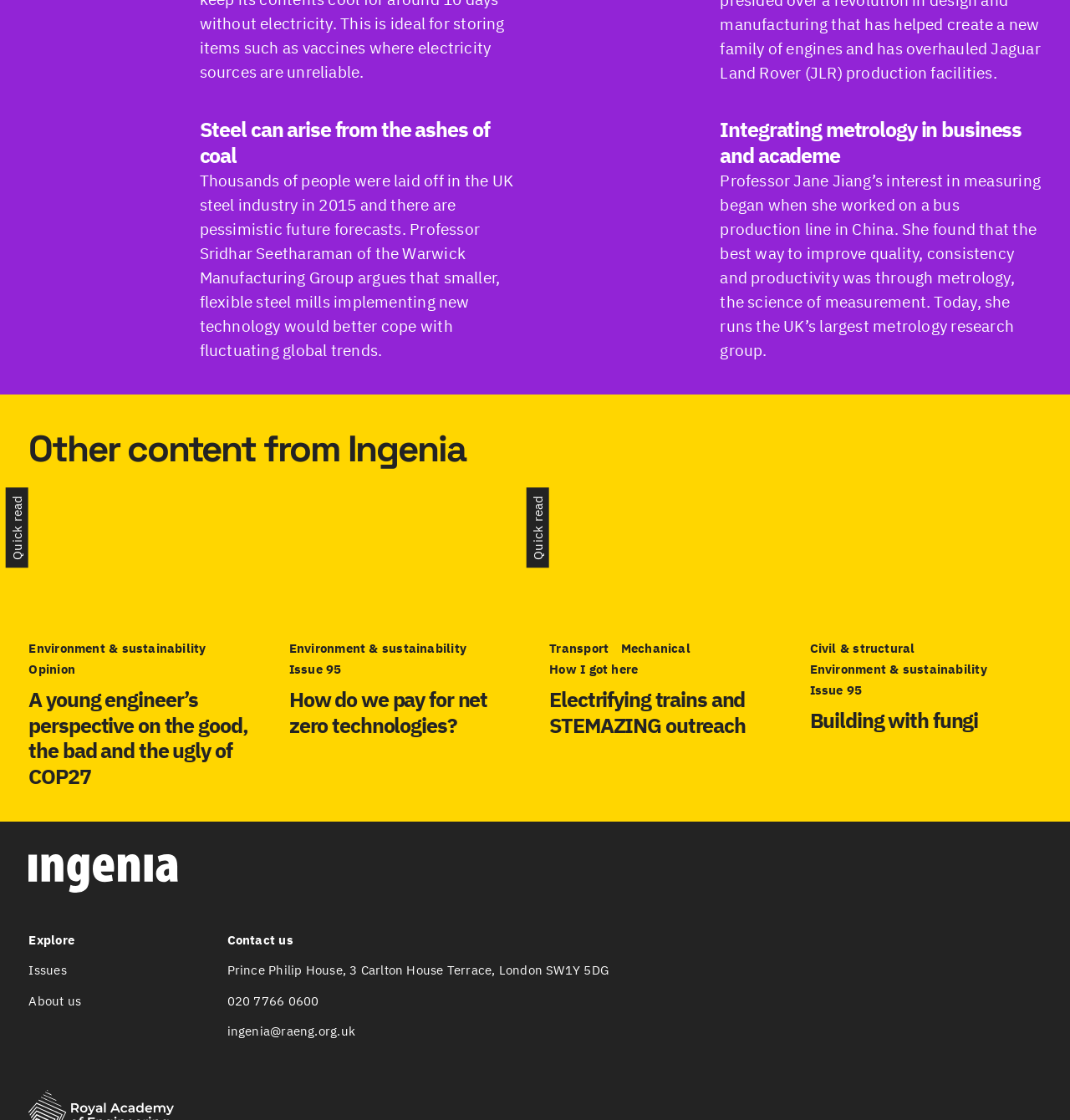Answer the question briefly using a single word or phrase: 
What is the main topic of the webpage?

Engineering and technology